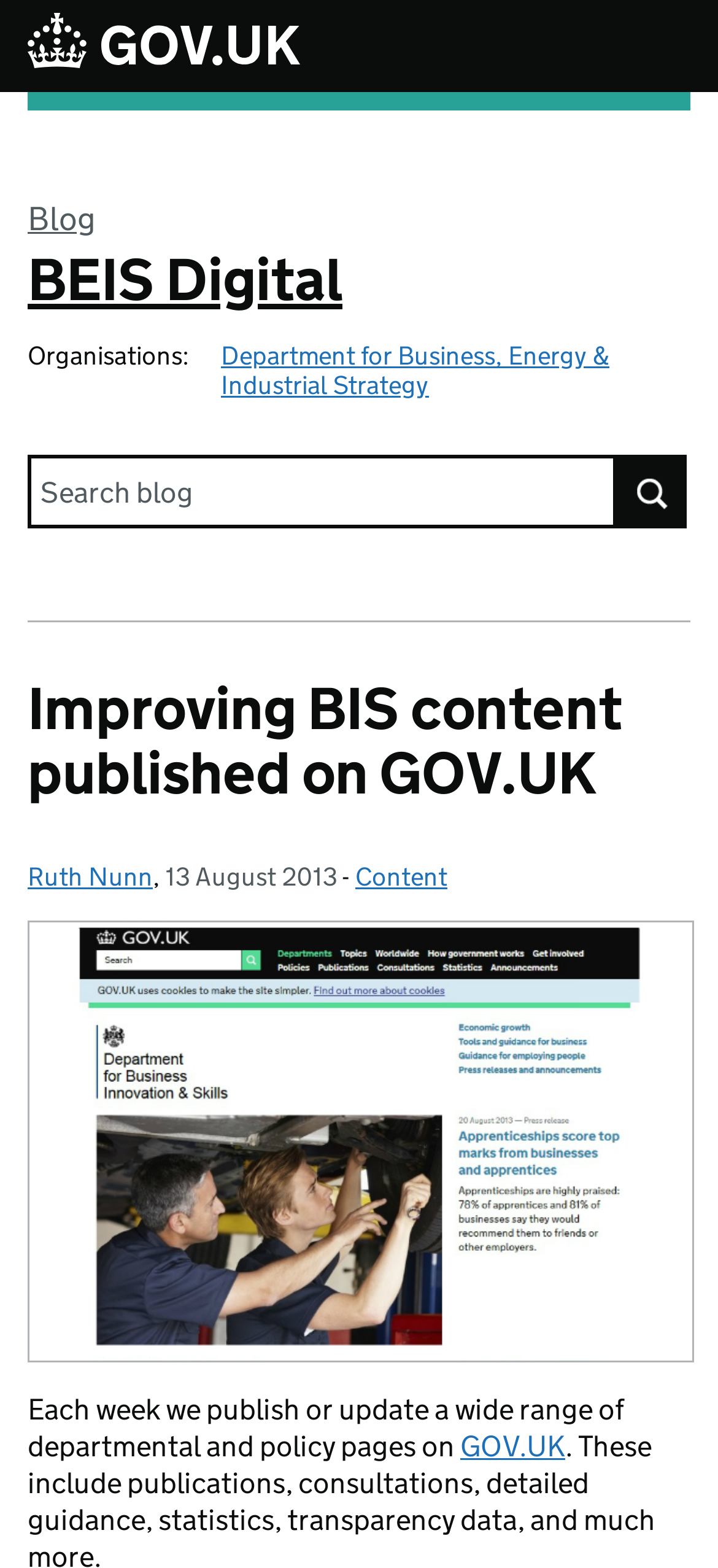Locate the UI element described by Ruth Nunn and provide its bounding box coordinates. Use the format (top-left x, top-left y, bottom-right x, bottom-right y) with all values as floating point numbers between 0 and 1.

[0.038, 0.548, 0.213, 0.569]